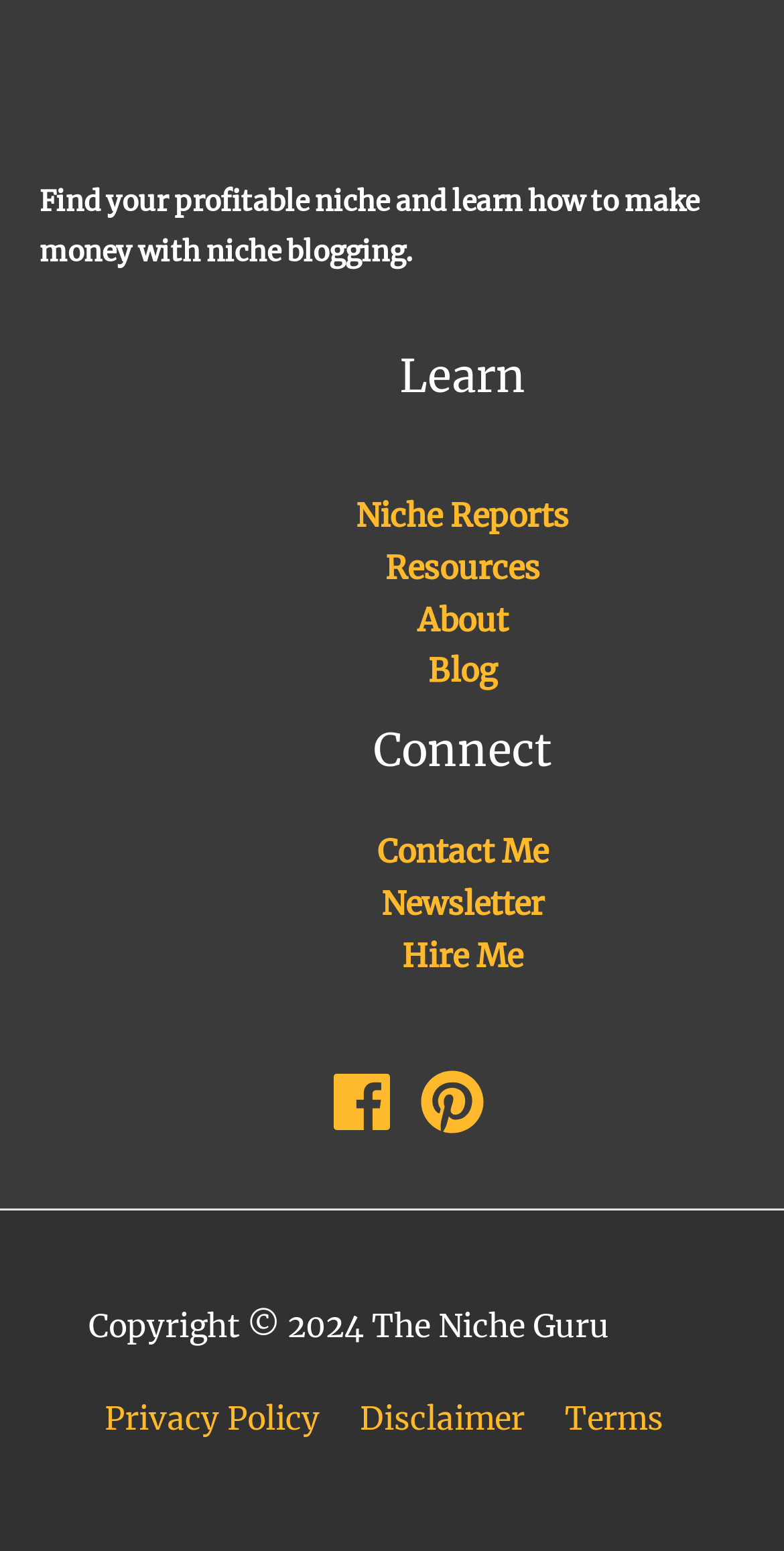Can you specify the bounding box coordinates of the area that needs to be clicked to fulfill the following instruction: "Contact Me"?

[0.481, 0.537, 0.699, 0.562]